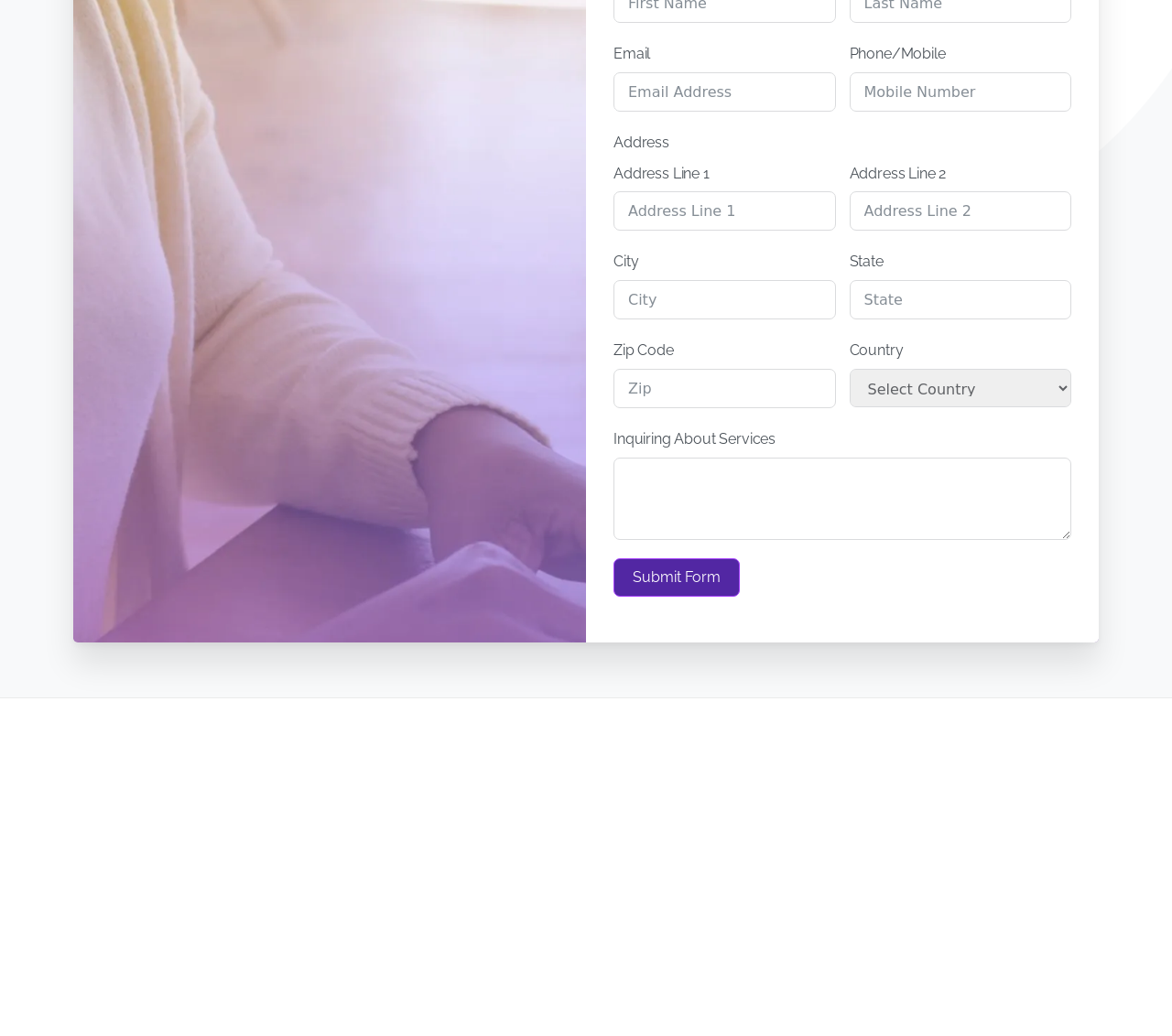What are the available services listed on this webpage?
Can you provide a detailed and comprehensive answer to the question?

On the webpage, there are links to different services provided by the organization, including Companion Care, Personal Care, Specialty Care, and Children & Adolescent. These links are listed under the Quick links section.